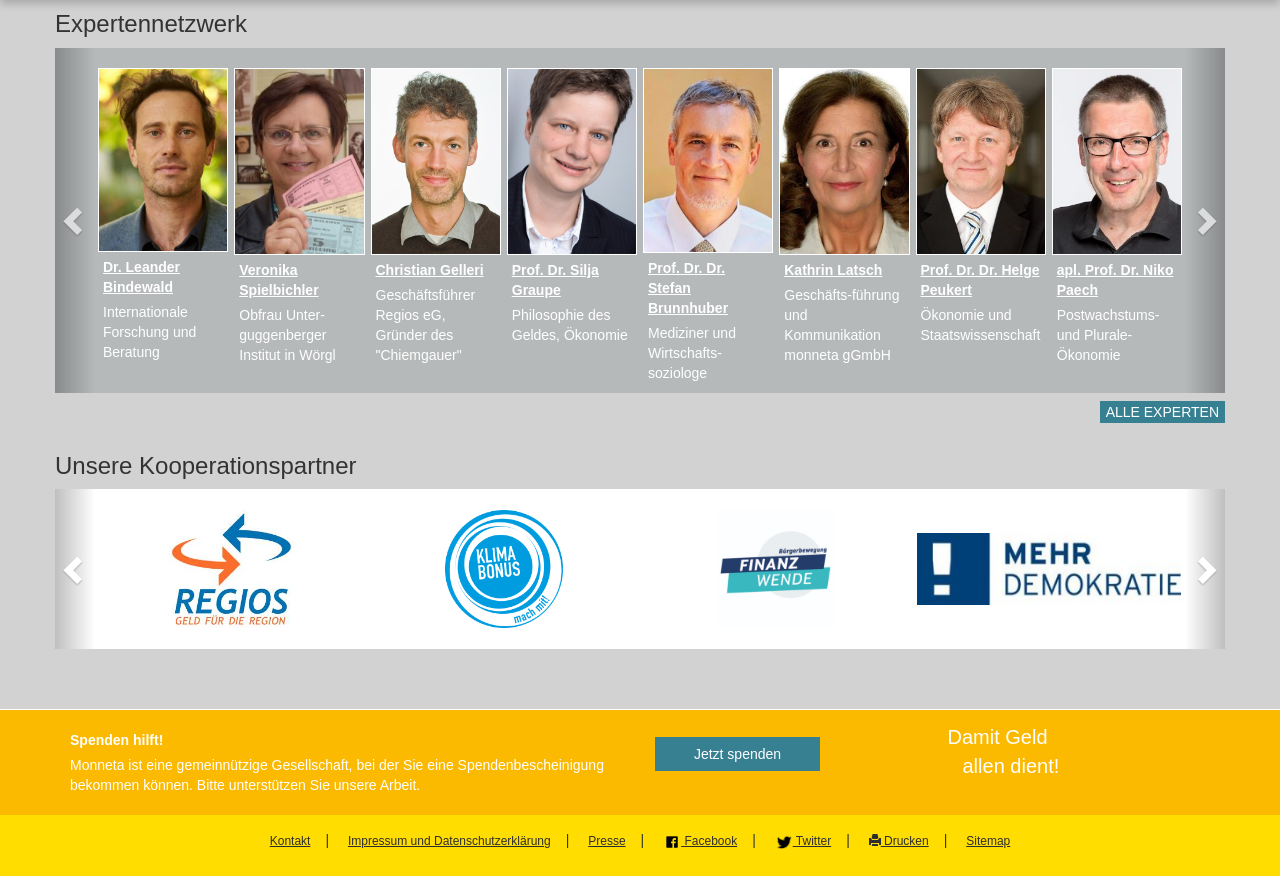Identify the bounding box coordinates for the element you need to click to achieve the following task: "Click on the 'Kontakt' link". The coordinates must be four float values ranging from 0 to 1, formatted as [left, top, right, bottom].

[0.211, 0.952, 0.243, 0.968]